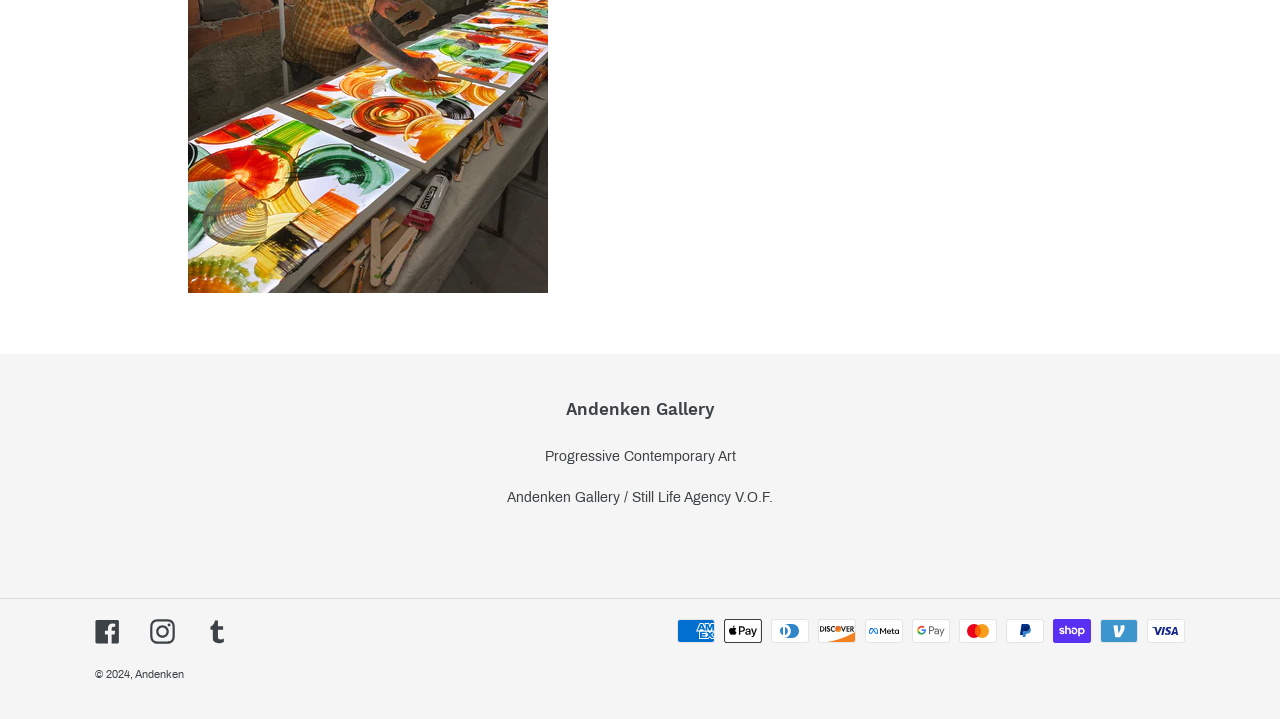Provide your answer to the question using just one word or phrase: What payment methods are accepted?

Multiple